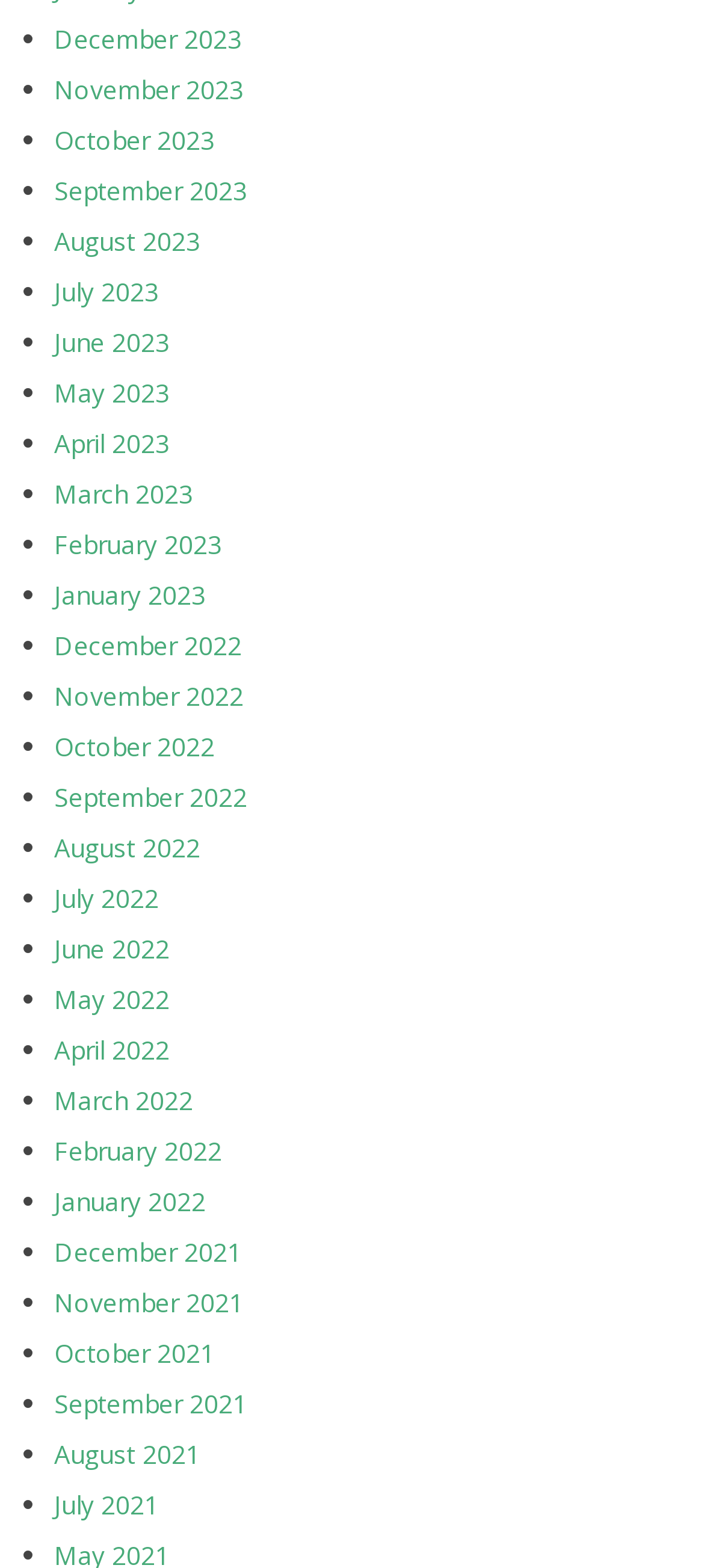Is there a link for August 2021?
Please respond to the question with as much detail as possible.

I searched the links on the webpage and found a link labeled 'August 2021', indicating that there is a link for this month and year.